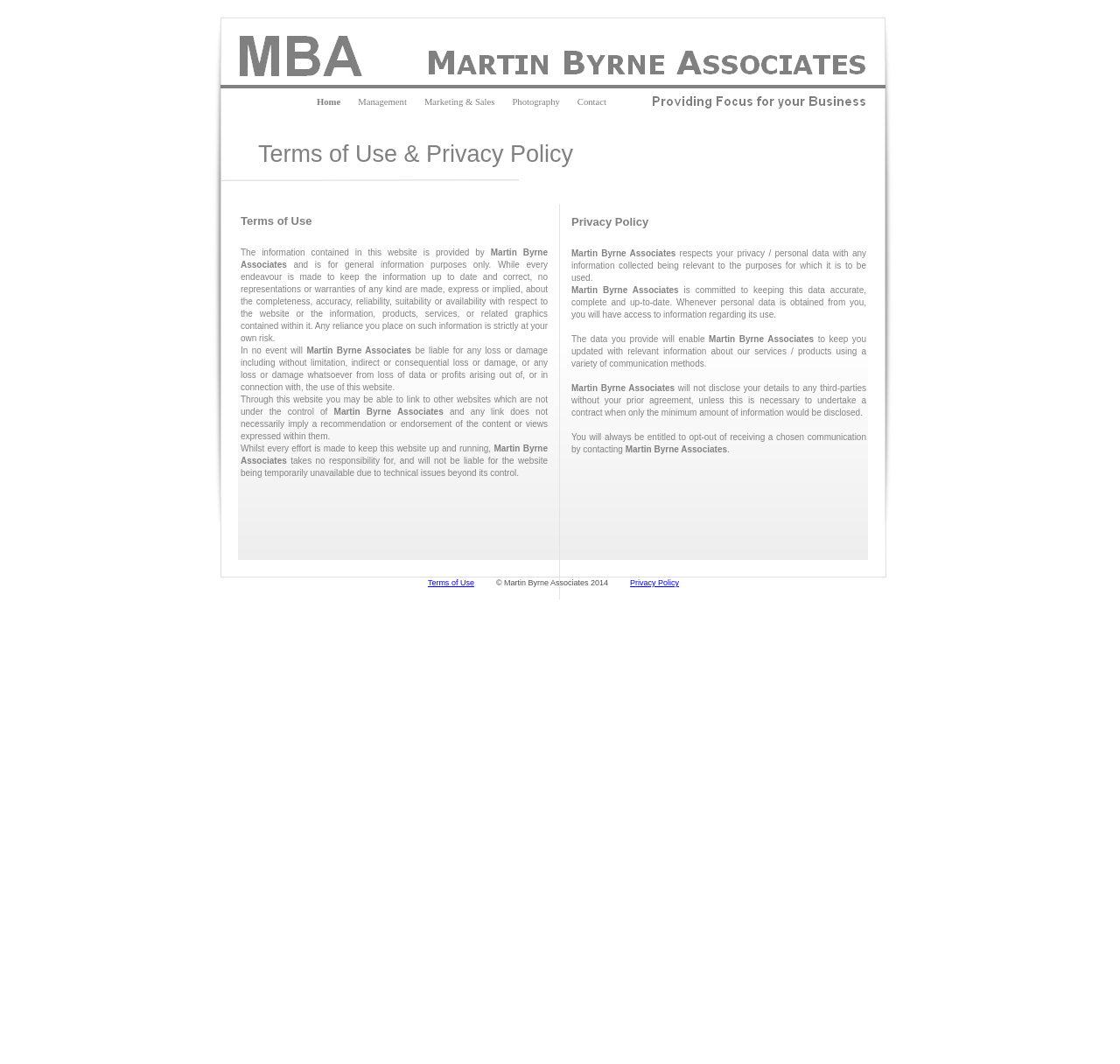Please find the bounding box coordinates in the format (top-left x, top-left y, bottom-right x, bottom-right y) for the given element description. Ensure the coordinates are floating point numbers between 0 and 1. Description: Photography

[0.457, 0.091, 0.5, 0.1]